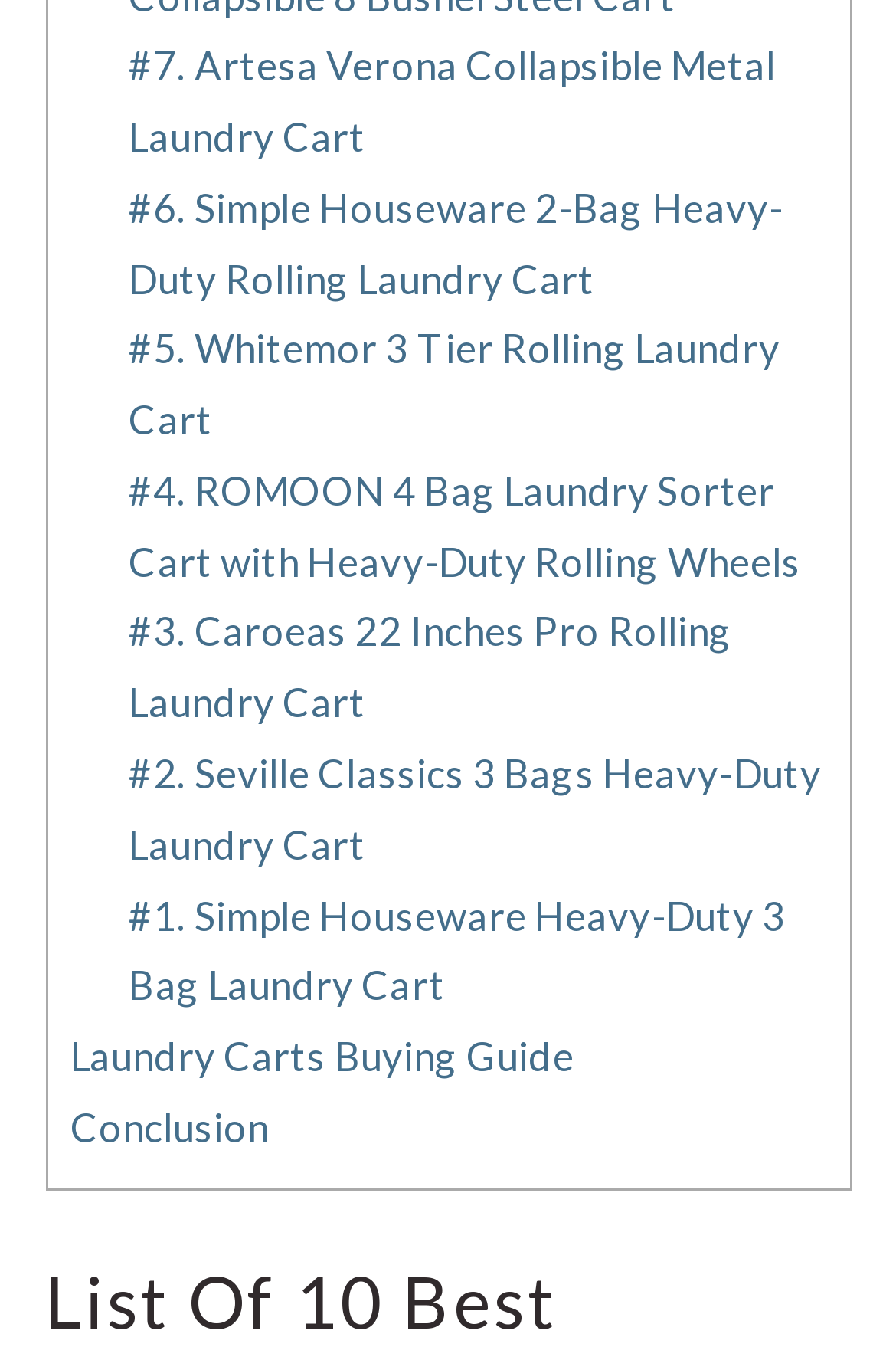Answer this question in one word or a short phrase: What is the purpose of the webpage?

Laundry cart reviews